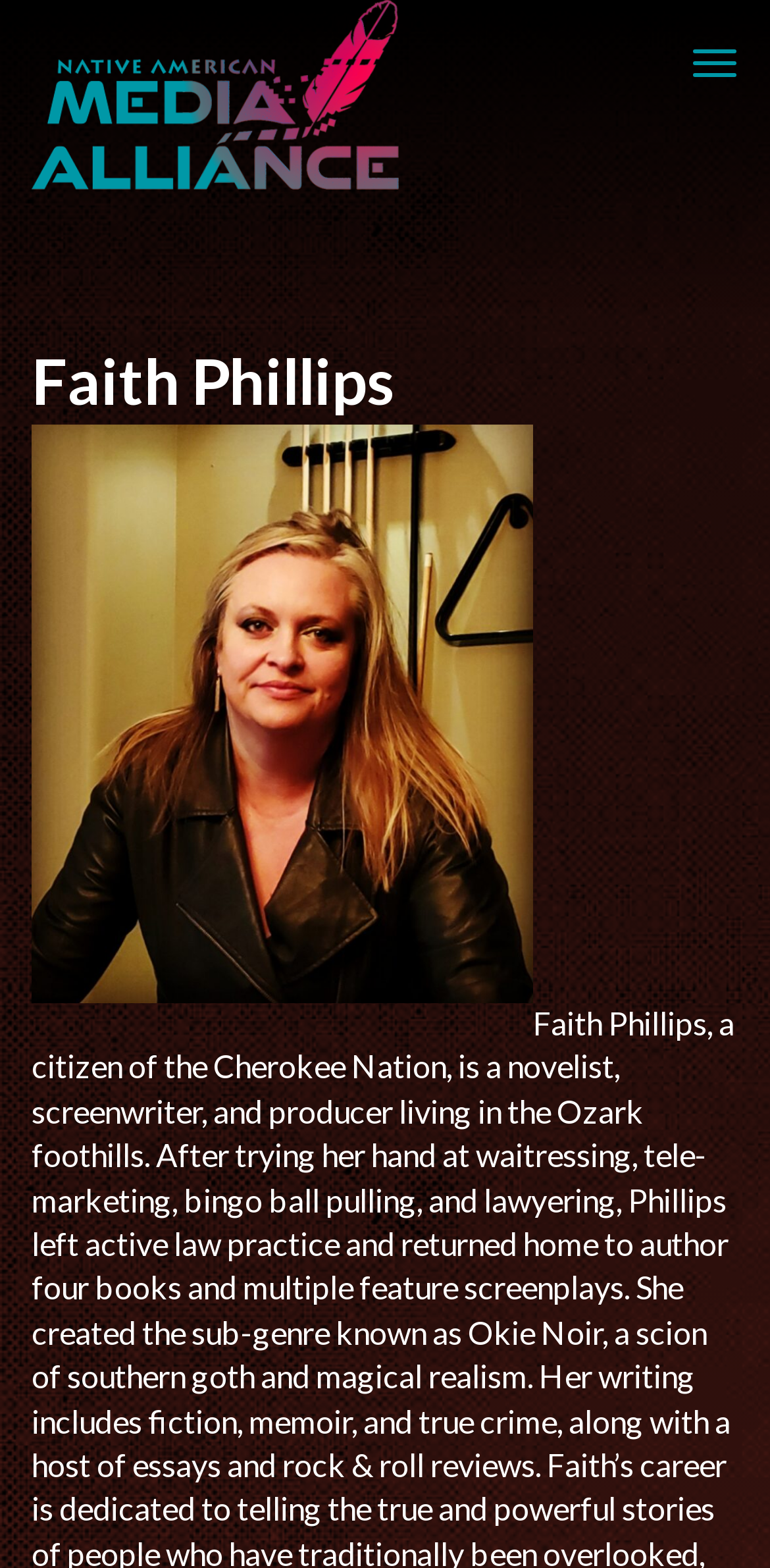What is the position of the 'Faith Phillips' heading on the webpage?
Give a one-word or short-phrase answer derived from the screenshot.

Above the middle